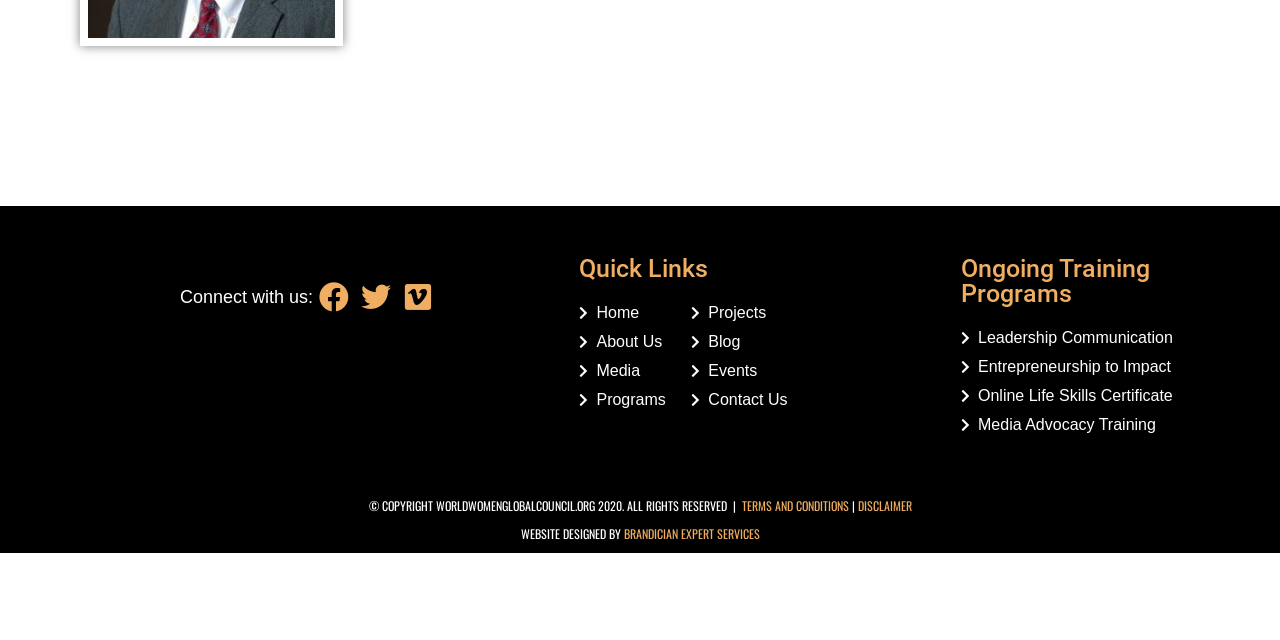Using the element description: "Online Life Skills Certificate", determine the bounding box coordinates for the specified UI element. The coordinates should be four float numbers between 0 and 1, [left, top, right, bottom].

[0.75, 0.599, 0.916, 0.637]